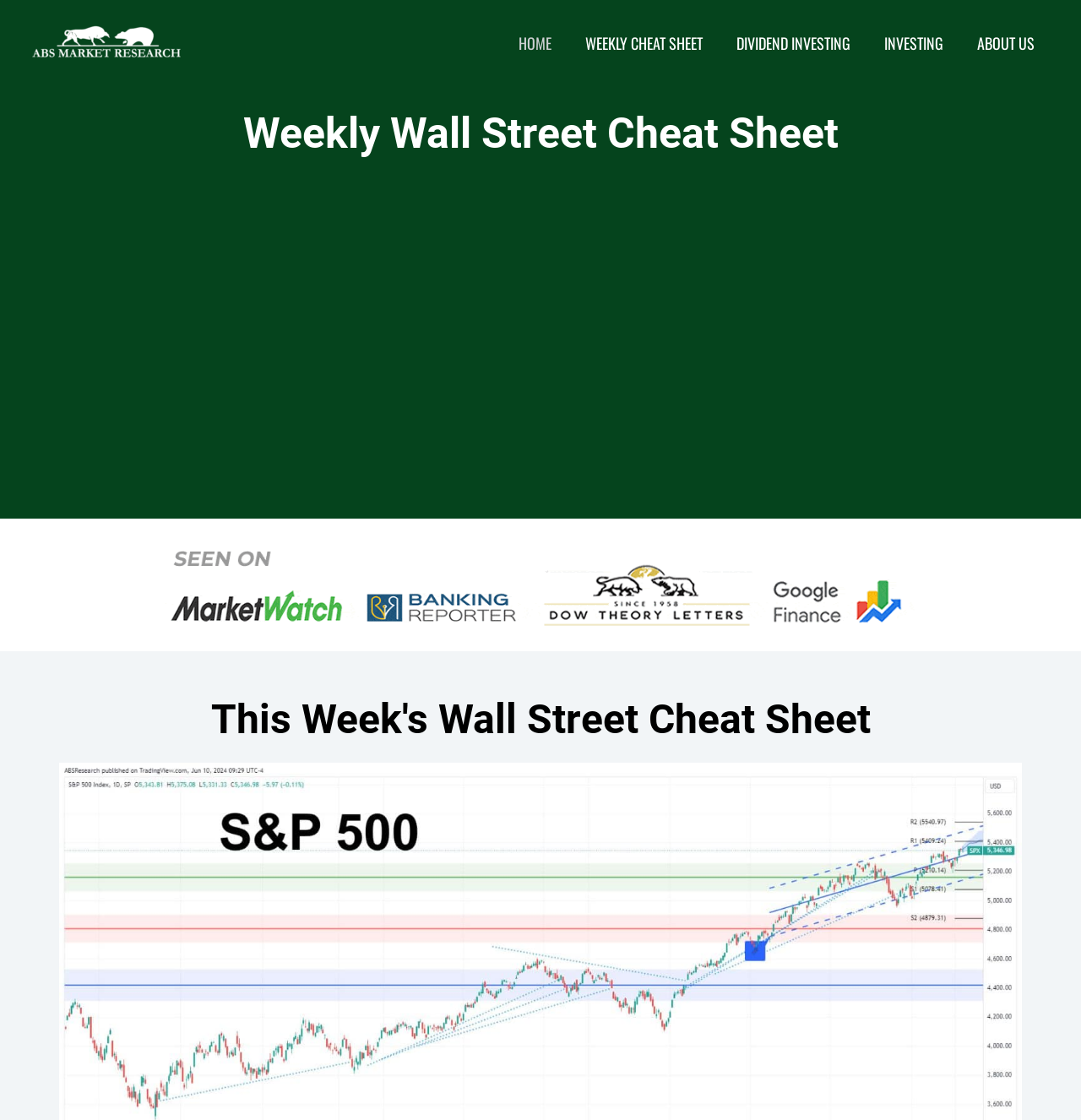Offer a thorough description of the webpage.

The webpage is a financial market research website, specifically catering to conservative investors and financial advisors. At the top-left corner, there is a logo and a link to the website's homepage, AlphaBetaStock.com. 

To the right of the logo, there is a navigation menu with five links: HOME, WEEKLY CHEAT SHEET, DIVIDEND INVESTING, INVESTING, and ABOUT US. 

Below the navigation menu, there is a heading that reads "Weekly Wall Street Cheat Sheet" followed by a subheading "+ Bonus Dividend Stock Picks". 

On the left side of the page, there is a form with two text boxes, one for "First Name" and another for "Your email", along with a button labeled "[Get Your Free Cheat Sheet]". 

Further down the page, there is another heading "This Week's Wall Street Cheat Sheet" followed by a link to an article titled "Tech Titans Propel Market to New Heights as NVIDIA Hits $3 Trillion (Weekly Cheat Sheet)".